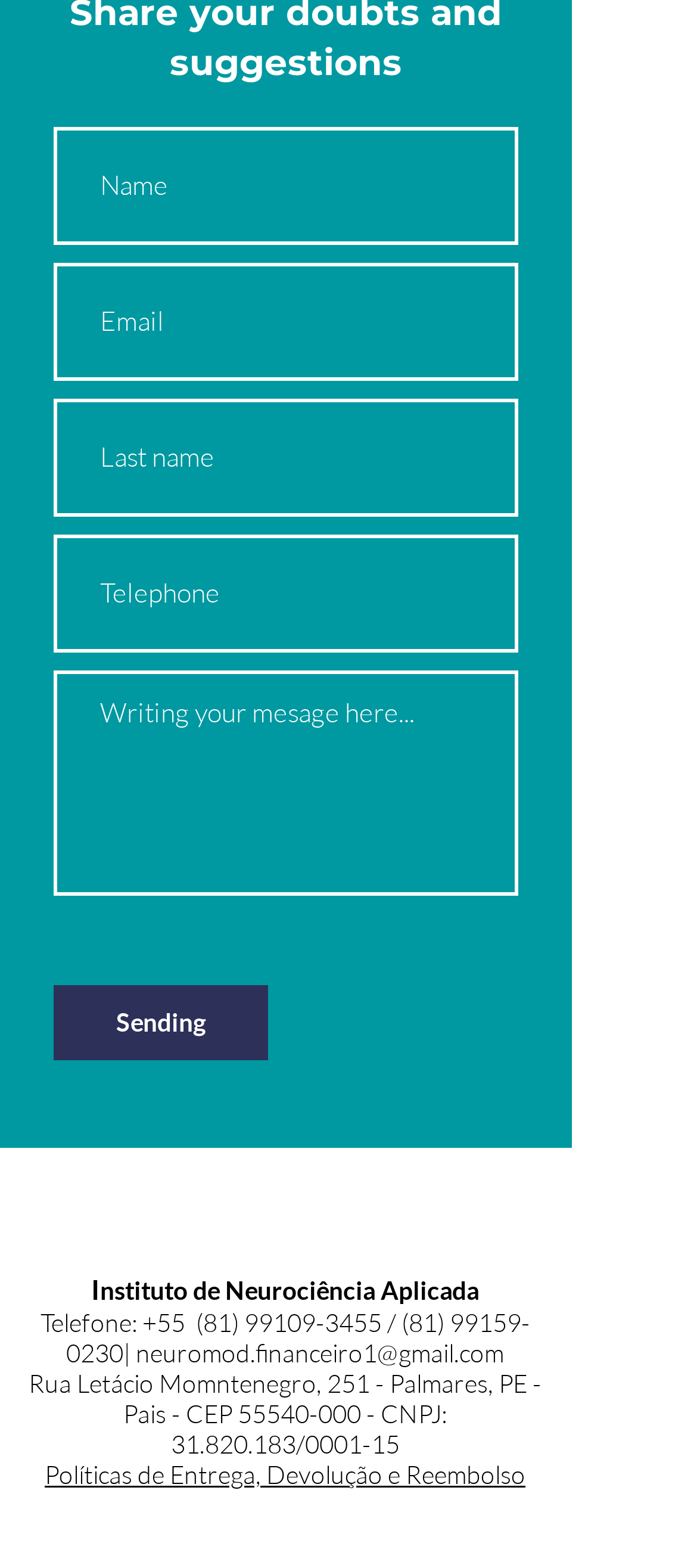Respond to the question below with a single word or phrase: What is the phone number of the institute?

(81) 99109-3455